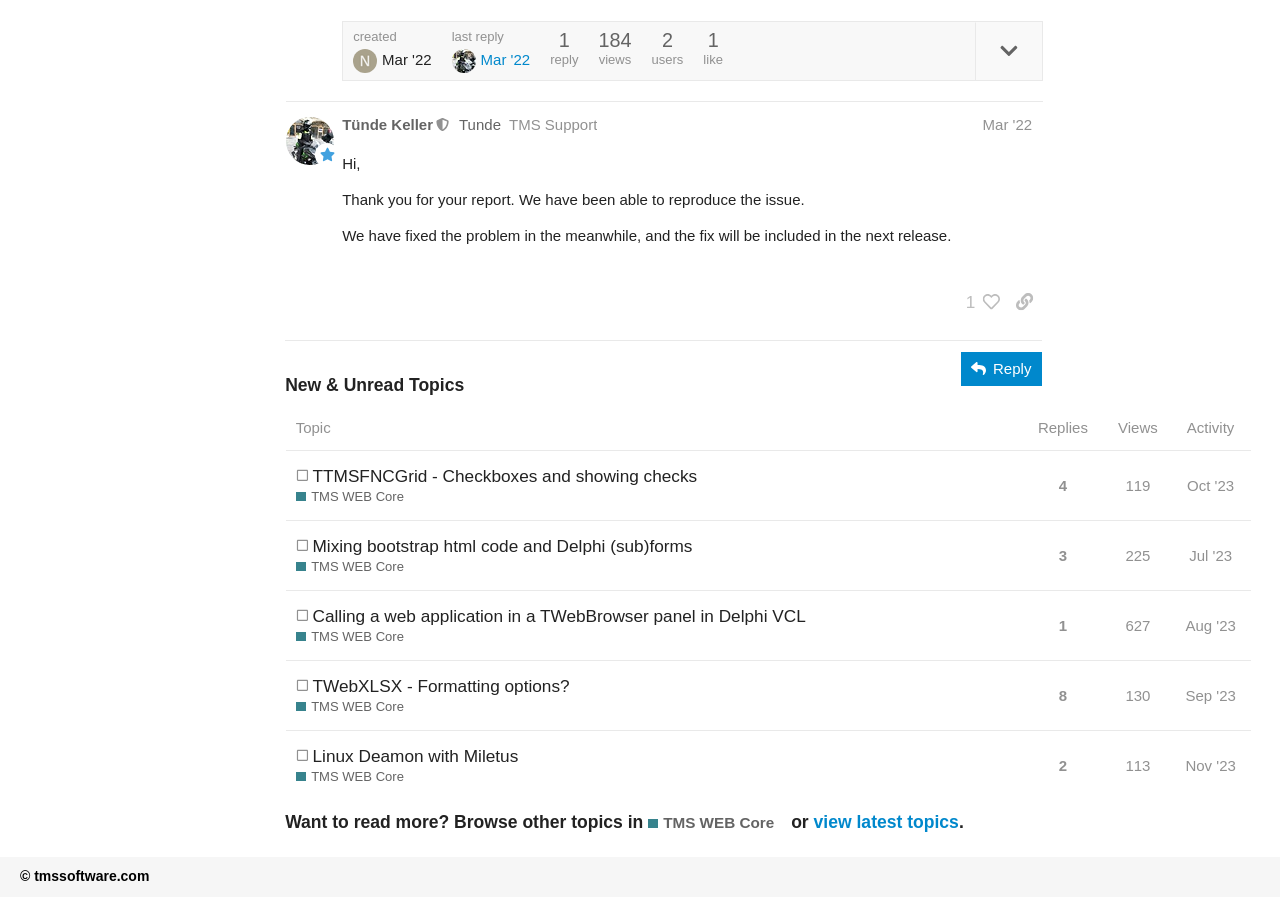What is the latest reply time?
Provide a short answer using one word or a brief phrase based on the image.

Mar 14, 2022 11:15 am